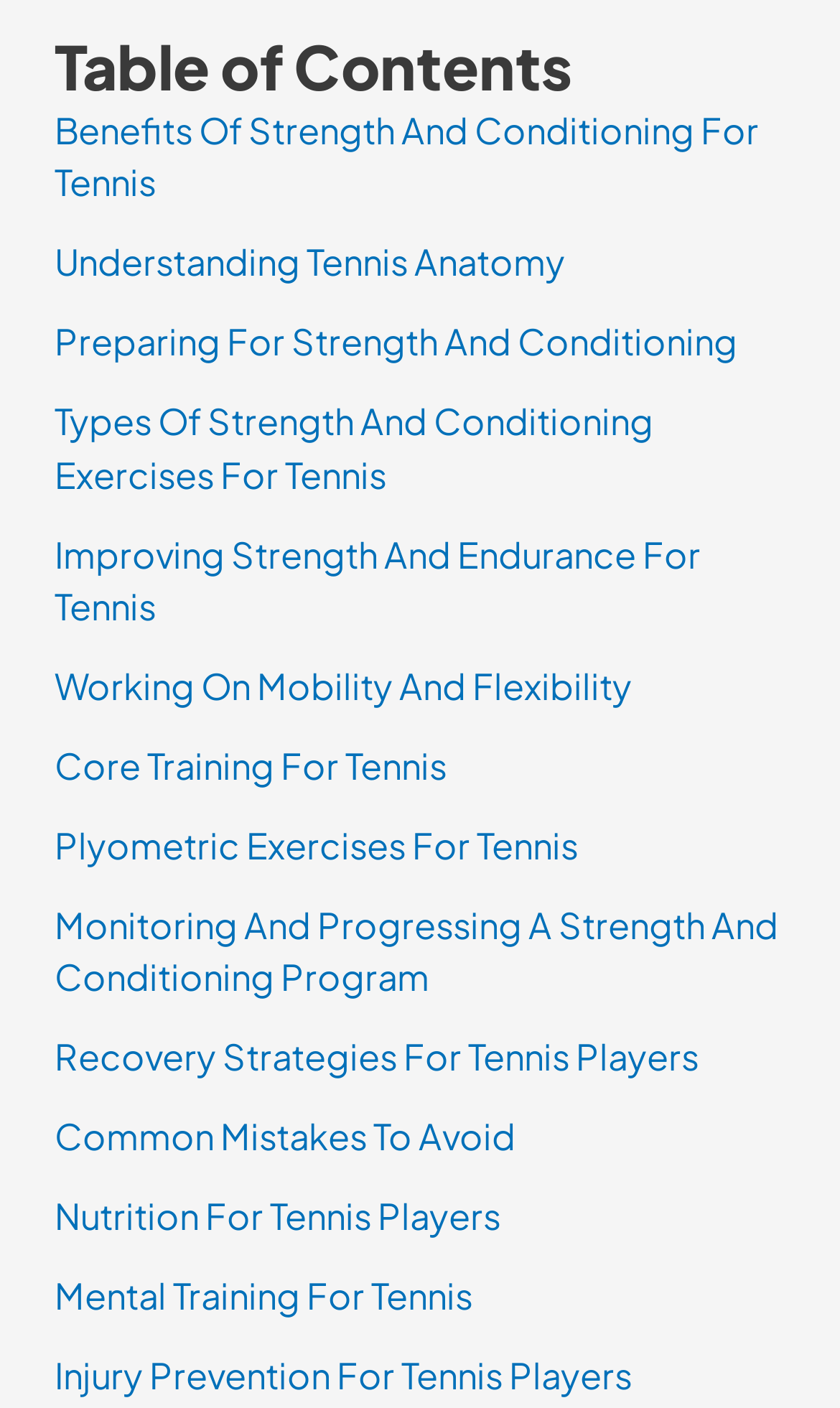Please specify the bounding box coordinates of the element that should be clicked to execute the given instruction: 'Learn about understanding tennis anatomy'. Ensure the coordinates are four float numbers between 0 and 1, expressed as [left, top, right, bottom].

[0.065, 0.17, 0.672, 0.202]